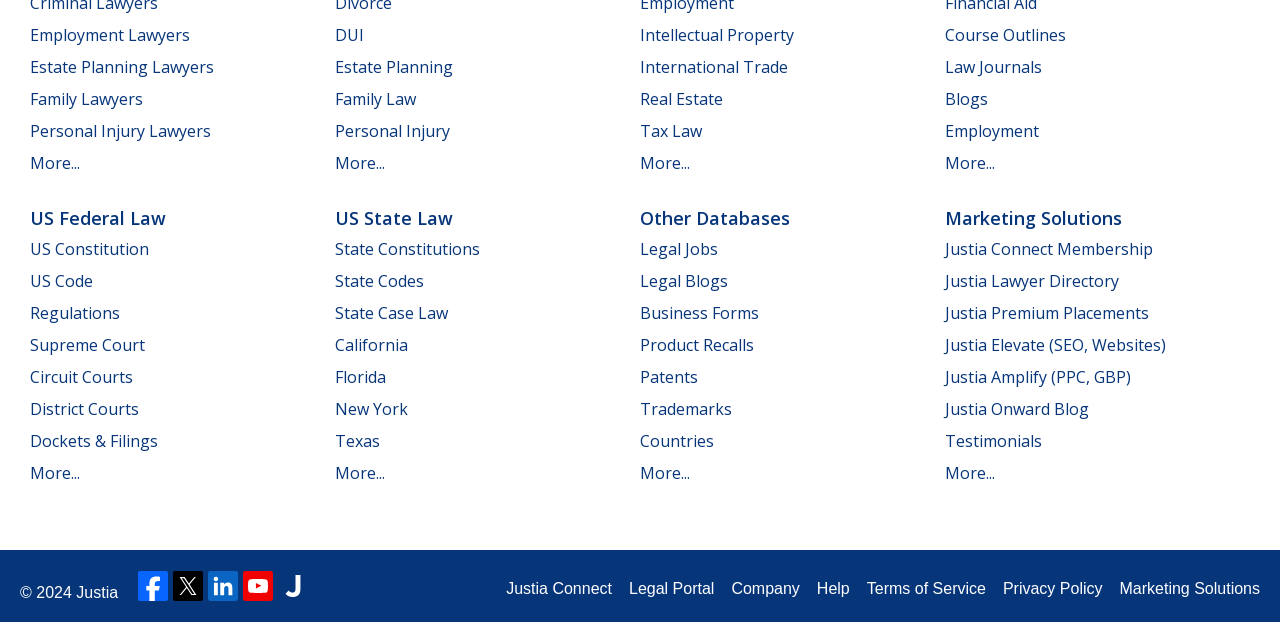Locate the bounding box coordinates of the clickable element to fulfill the following instruction: "Click on the link to Avionique". Provide the coordinates as four float numbers between 0 and 1 in the format [left, top, right, bottom].

None